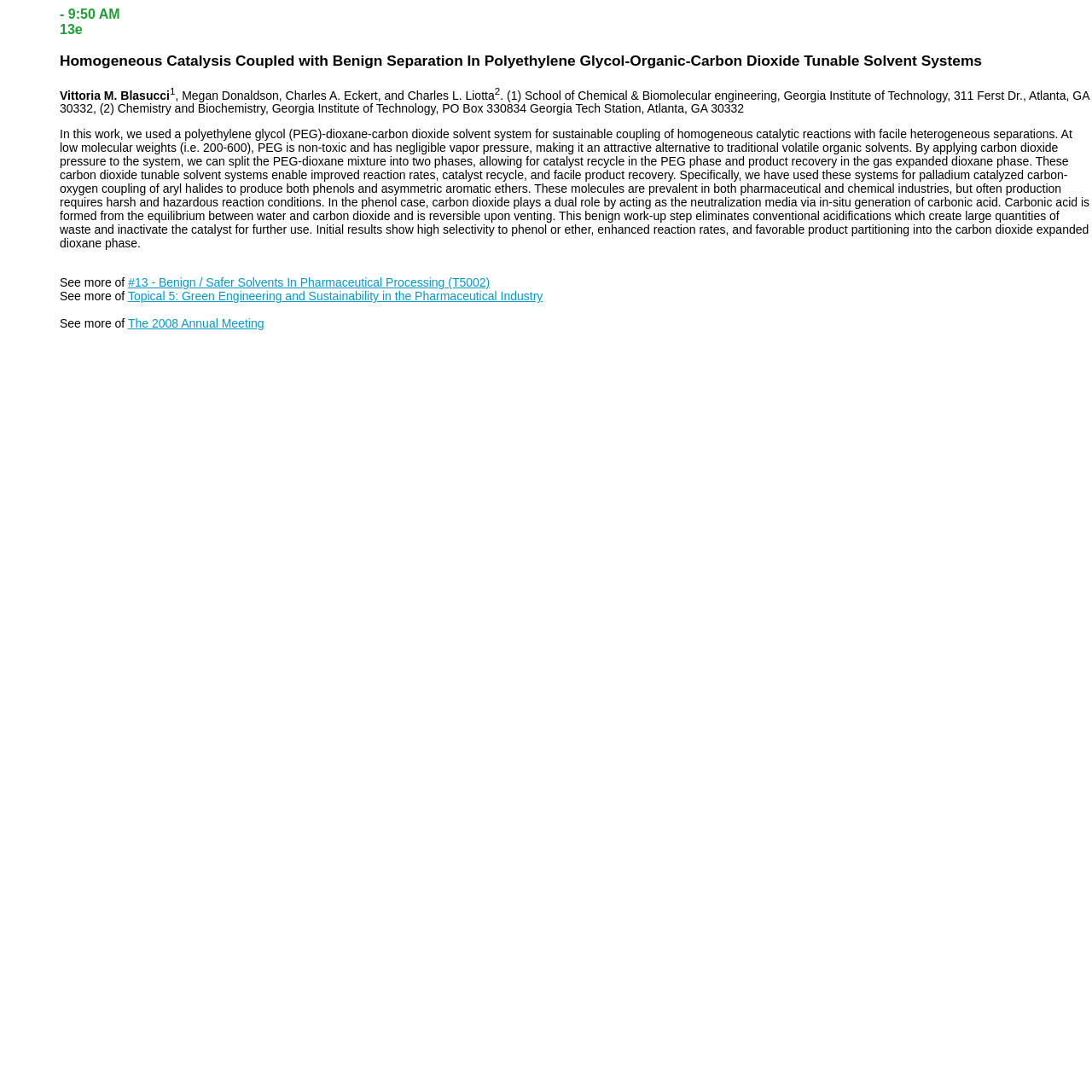What is the purpose of carbon dioxide in the reaction?
Please describe in detail the information shown in the image to answer the question.

According to the text, carbon dioxide plays a dual role in the reaction. It is used to split the PEG-dioxane mixture into two phases, allowing for catalyst recycle and product recovery. Additionally, it acts as a neutralization media via in-situ generation of carbonic acid, which is reversible upon venting.